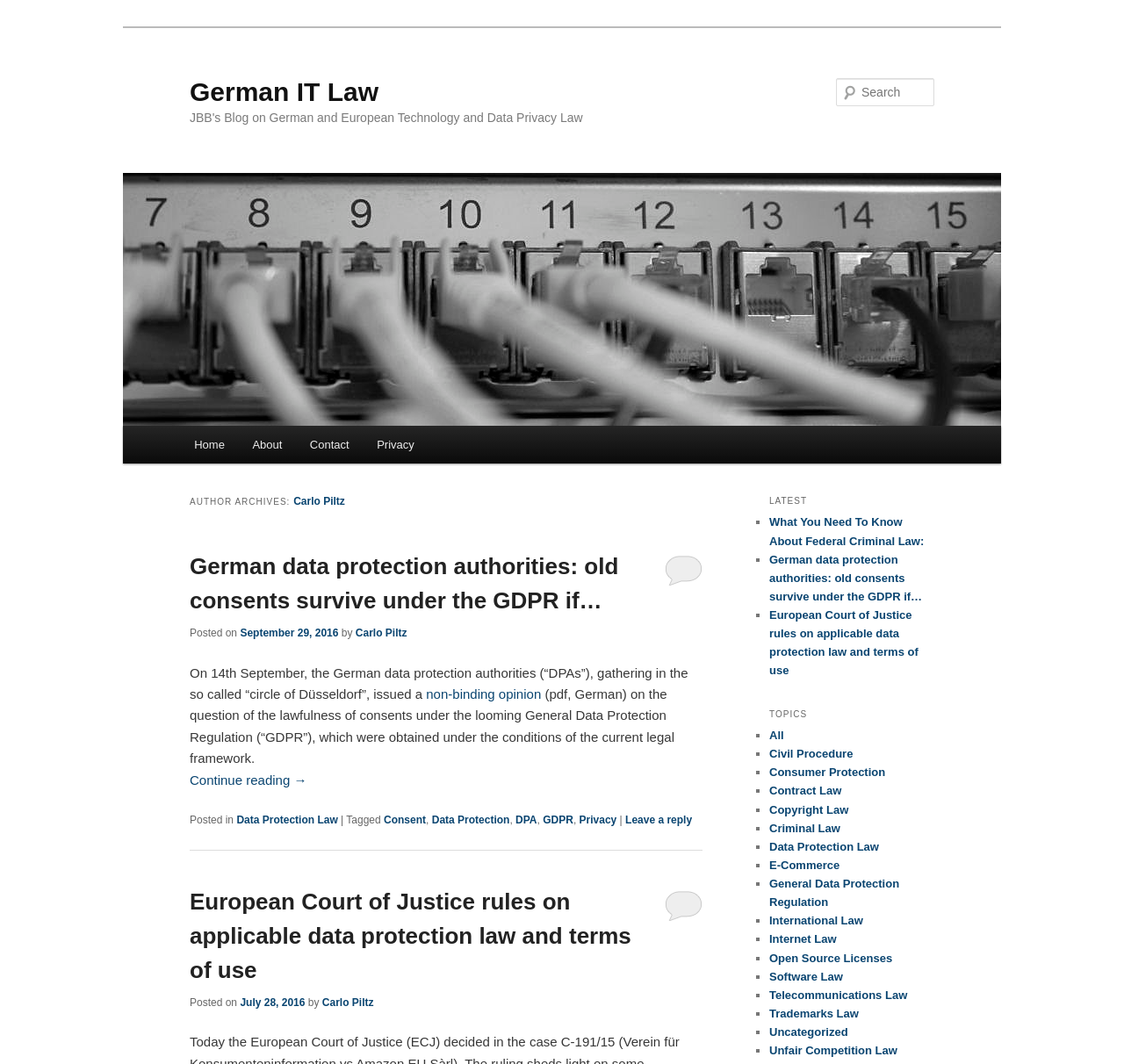Please look at the image and answer the question with a detailed explanation: What is the category of the article 'What You Need To Know About Federal Criminal Law:'?

The answer can be found by looking at the list of topics under the heading 'TOPICS' which includes 'Criminal Law' as one of the categories, and the article 'What You Need To Know About Federal Criminal Law:' is likely to be categorized under it.